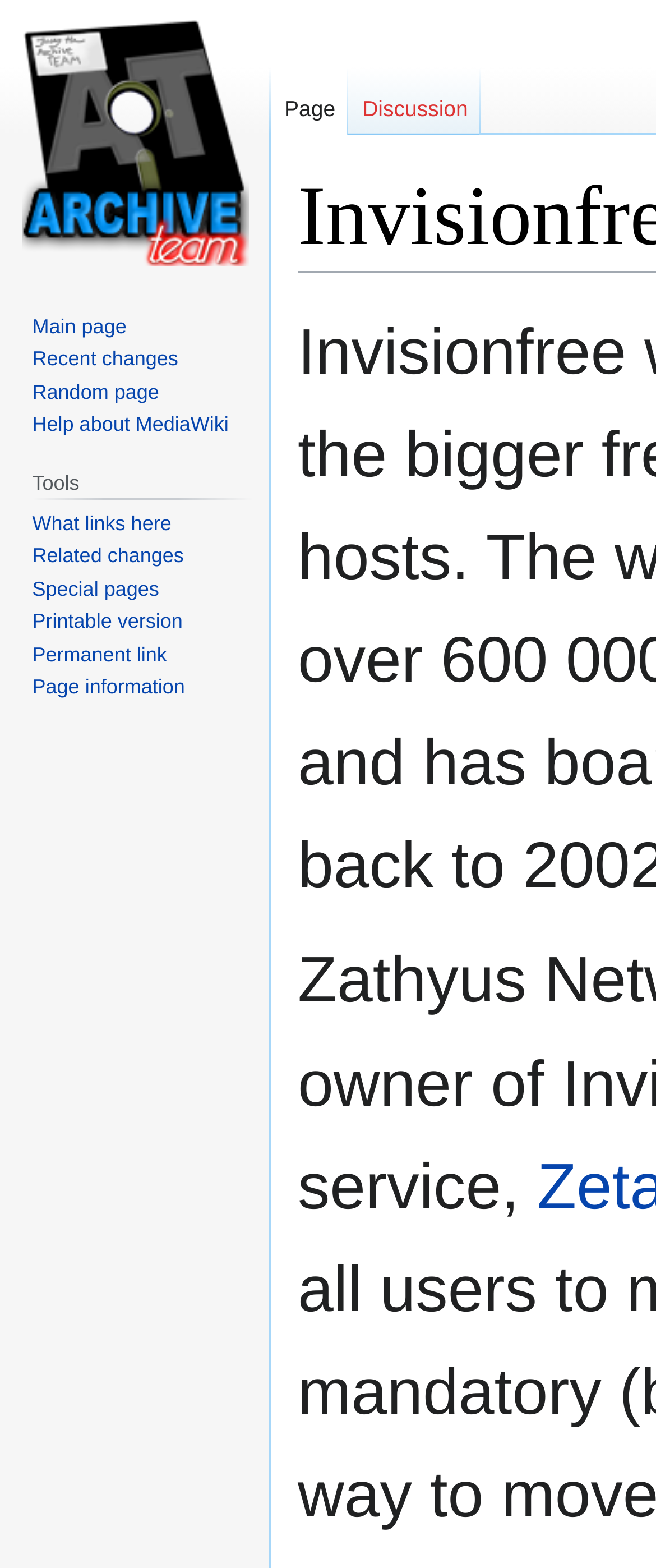How many links are under the 'Tools' navigation?
By examining the image, provide a one-word or phrase answer.

7